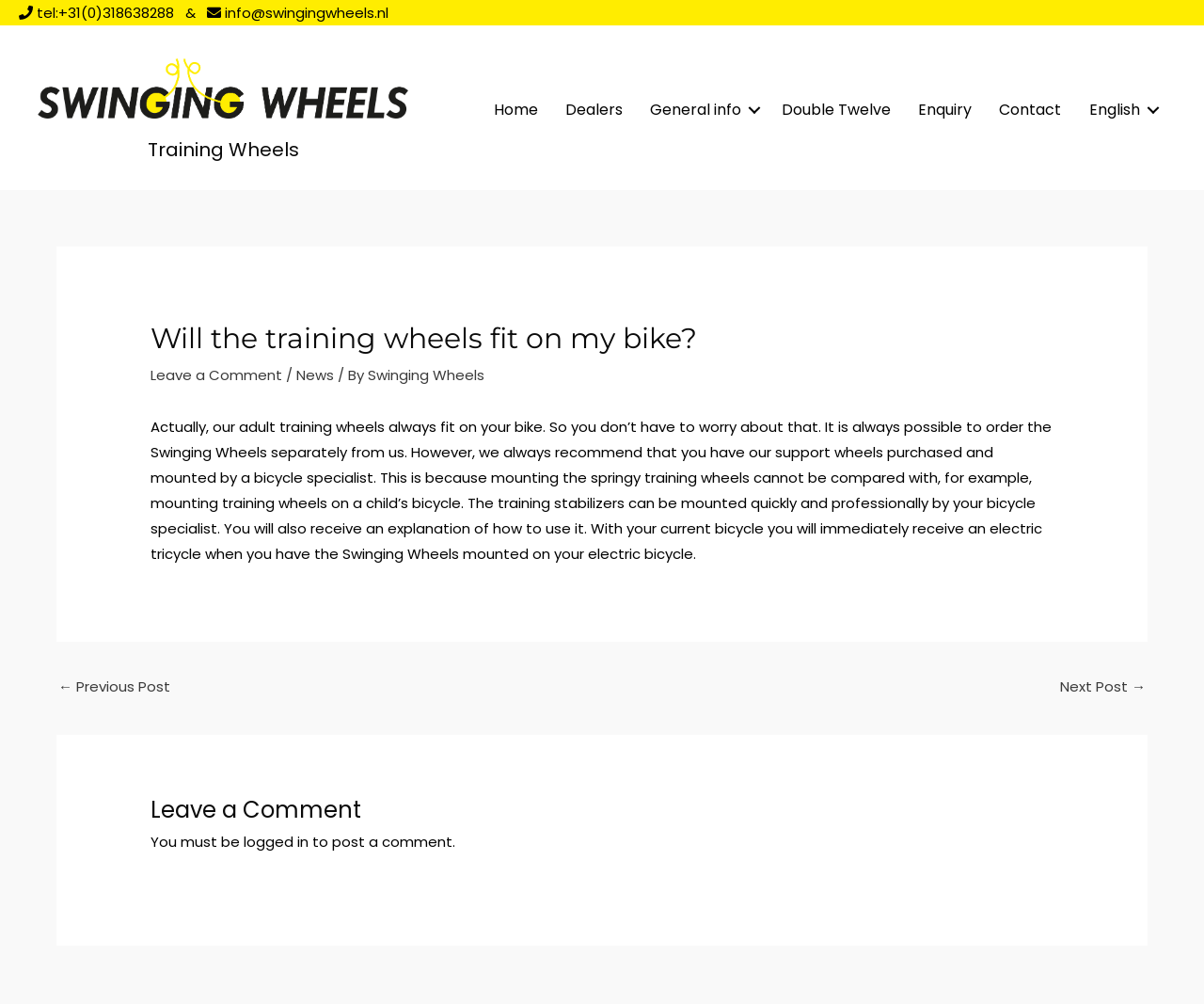Produce an extensive caption that describes everything on the webpage.

This webpage is about Swinging Wheels, a company that provides adult training wheels for bicycles. At the top left corner, there is a logo of Swinging Wheels, accompanied by two links for contacting the company via phone and email. 

Below the logo, there is a heading that reads "Training Wheels". To the right of the logo, there is a navigation menu with links to various pages, including "Home", "Dealers", "General info", "Double Twelve", "Enquiry", "Contact", and "English".

The main content of the webpage is an article that answers the question "Will the training wheels fit on my bike?" The article is divided into two sections. The first section has a heading with the same question, followed by a link to leave a comment and some metadata about the article. The second section is a block of text that explains how the adult training wheels can fit on any bike and provides information about ordering and installing the wheels.

Below the article, there is a post navigation section with links to previous and next posts. Finally, at the bottom of the page, there is a section for leaving a comment, which requires users to log in.